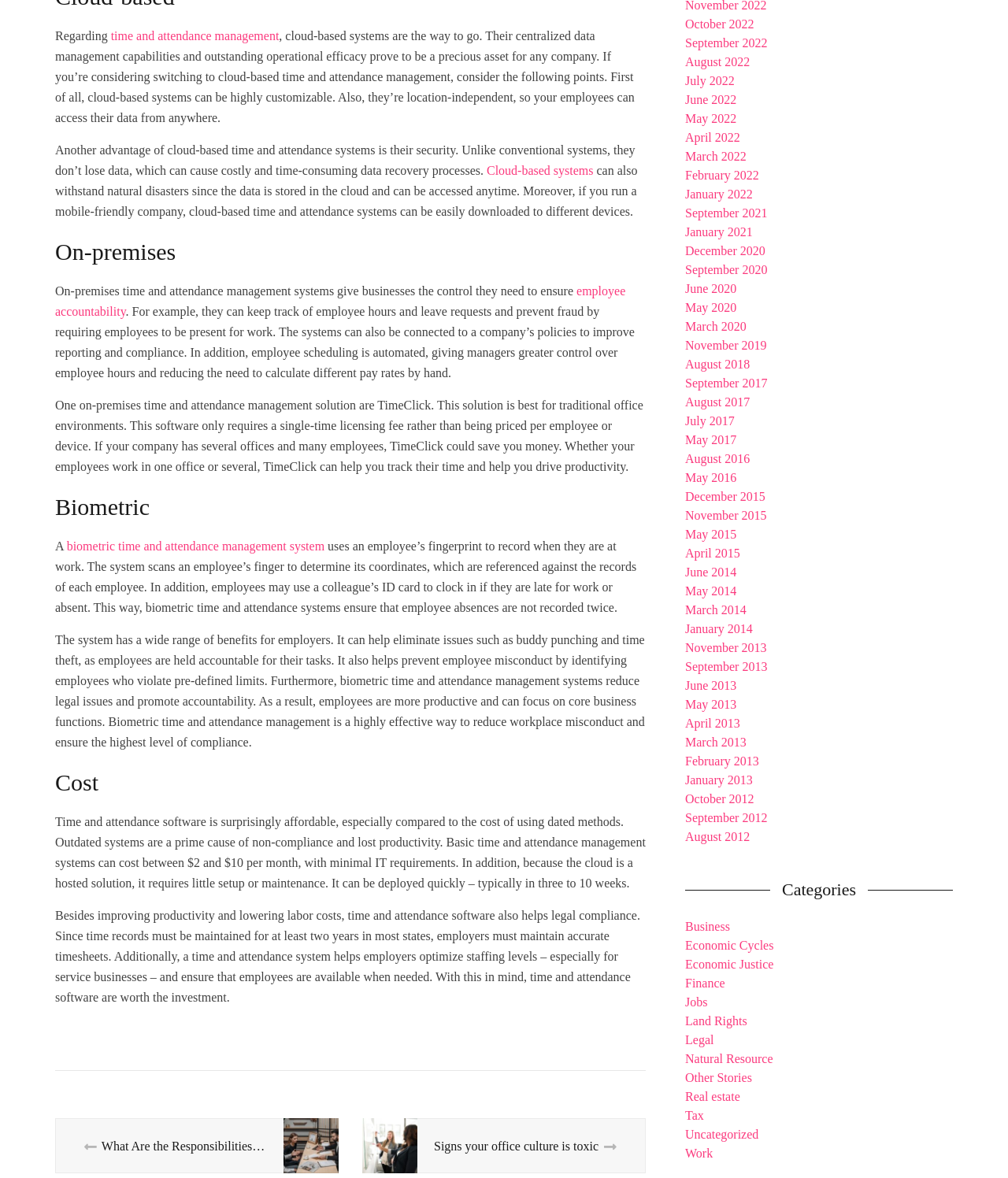Locate the bounding box of the user interface element based on this description: "Business".

[0.68, 0.781, 0.724, 0.792]